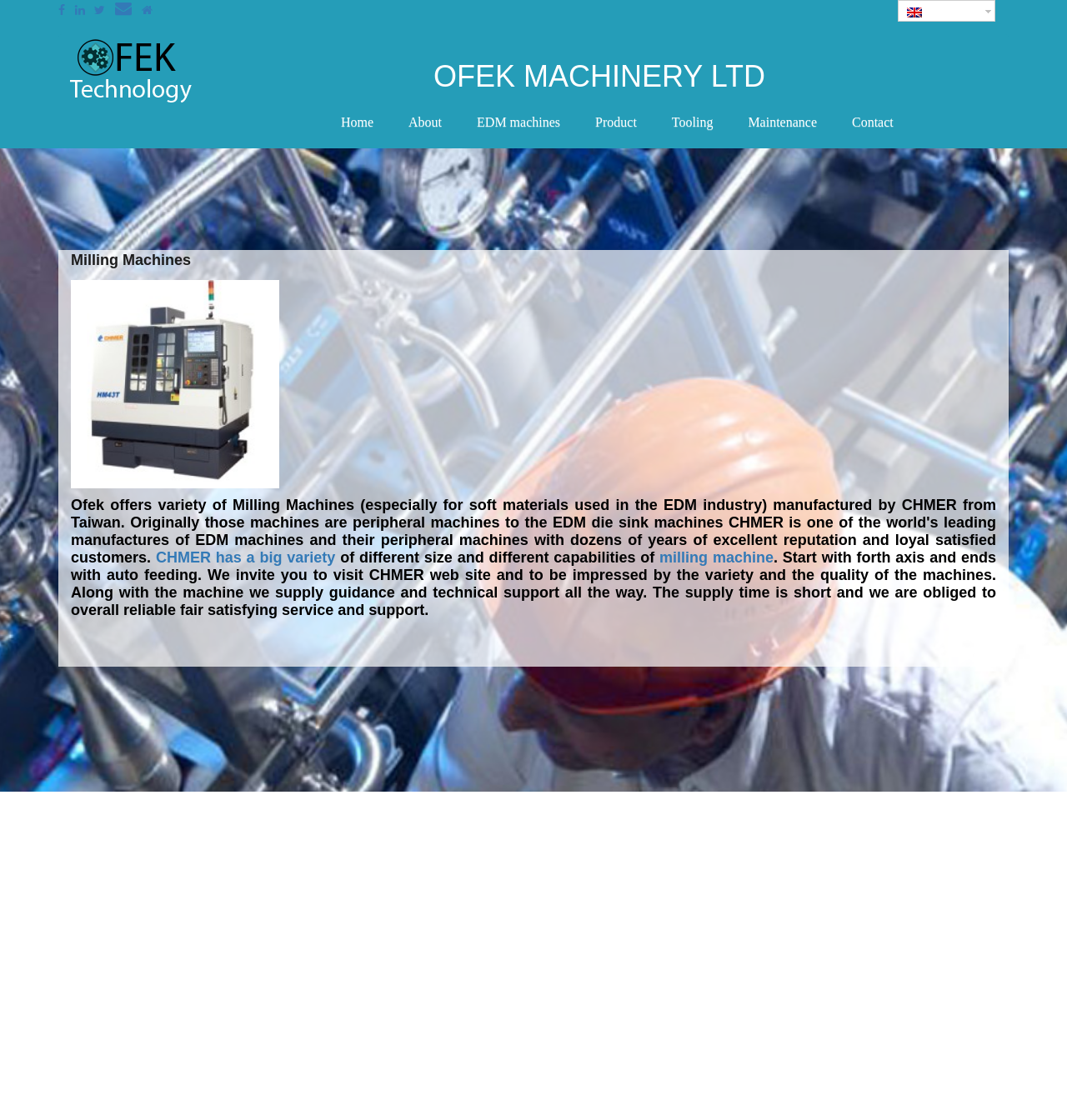What is the principal heading displayed on the webpage?

OFEK MACHINERY LTD